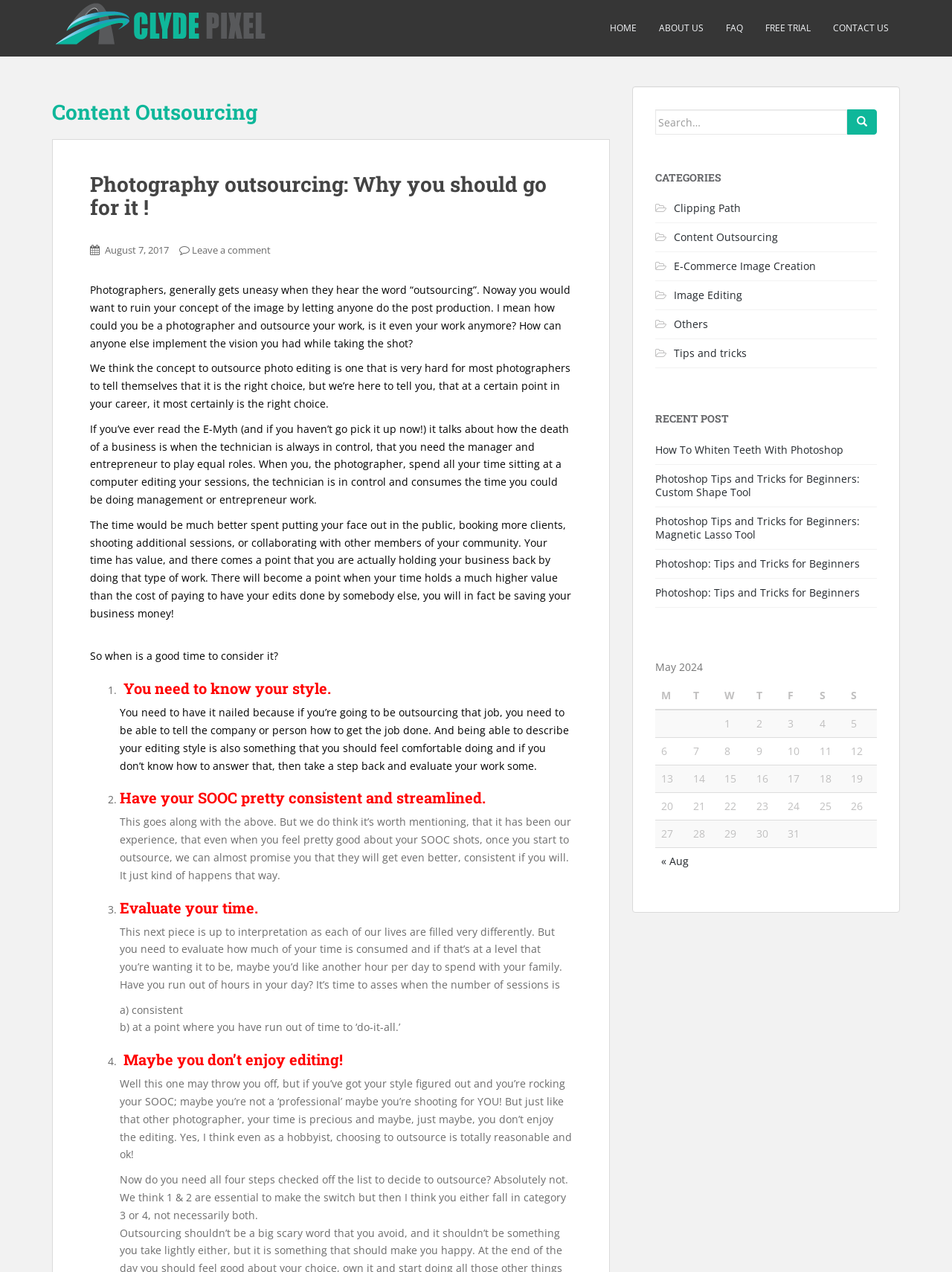Identify the bounding box coordinates for the element that needs to be clicked to fulfill this instruction: "Learn more about how we make money". Provide the coordinates in the format of four float numbers between 0 and 1: [left, top, right, bottom].

None